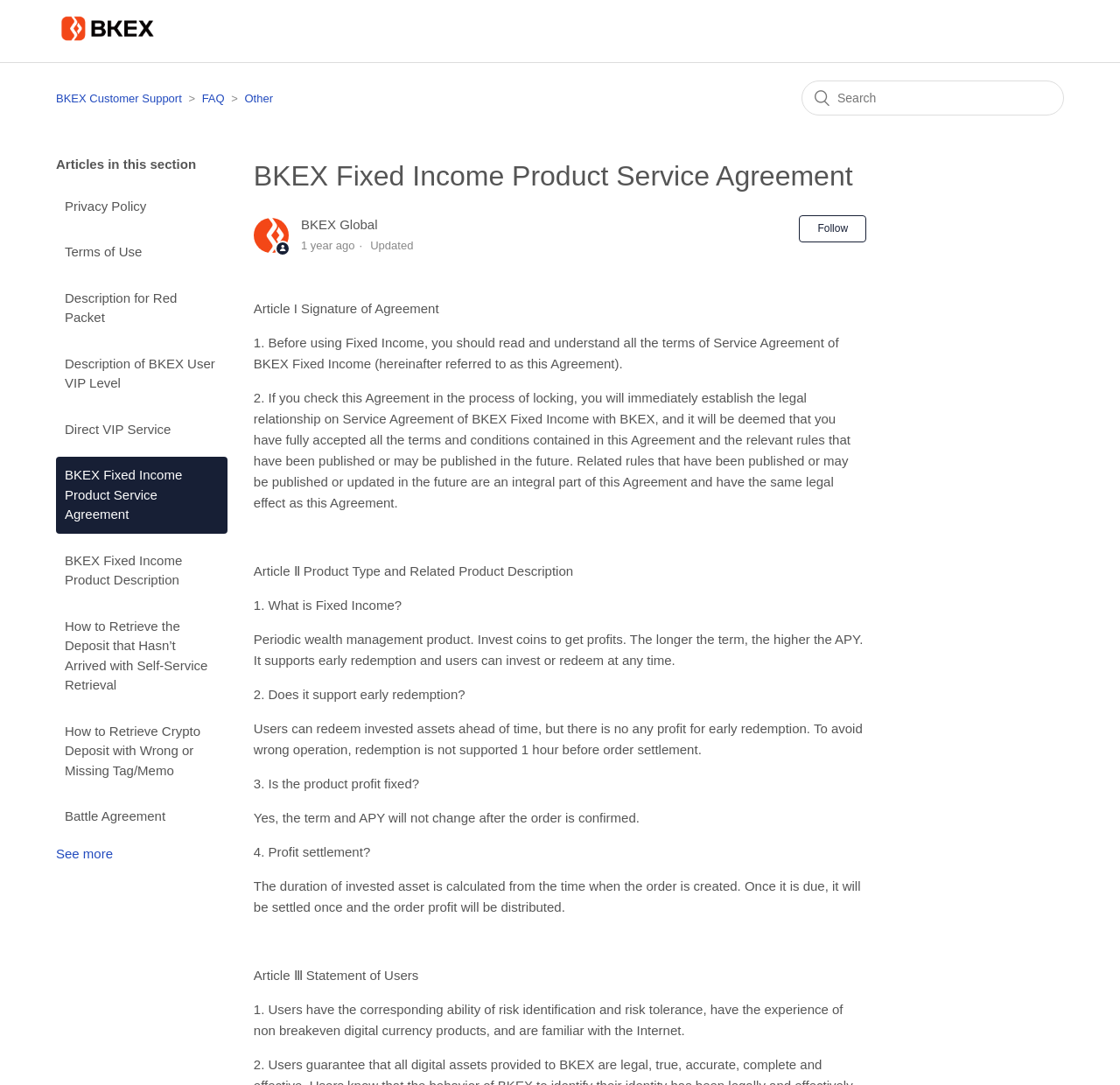Locate the bounding box coordinates of the element to click to perform the following action: 'Read the Privacy Policy'. The coordinates should be given as four float values between 0 and 1, in the form of [left, top, right, bottom].

[0.05, 0.173, 0.203, 0.207]